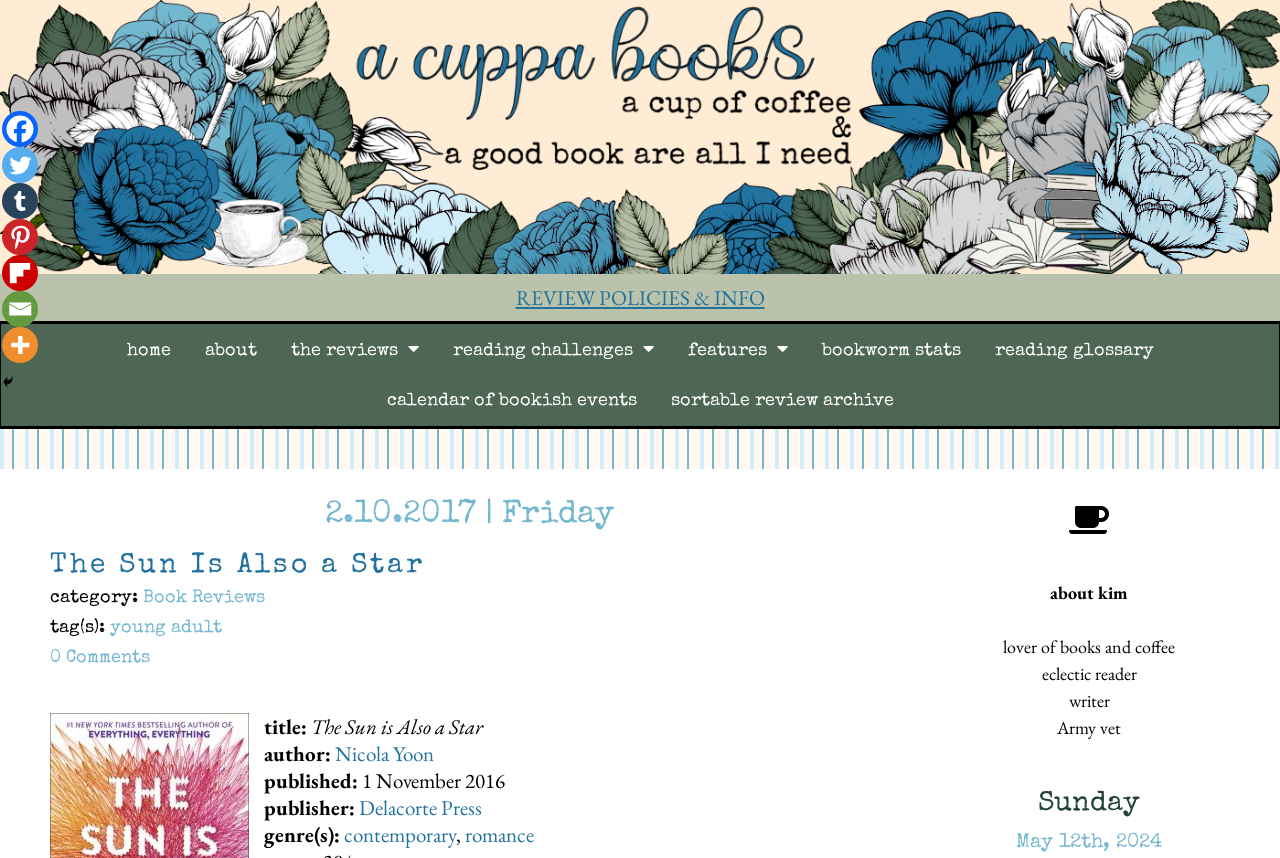Kindly provide the bounding box coordinates of the section you need to click on to fulfill the given instruction: "Read about the author 'Nicola Yoon'".

[0.262, 0.863, 0.339, 0.894]